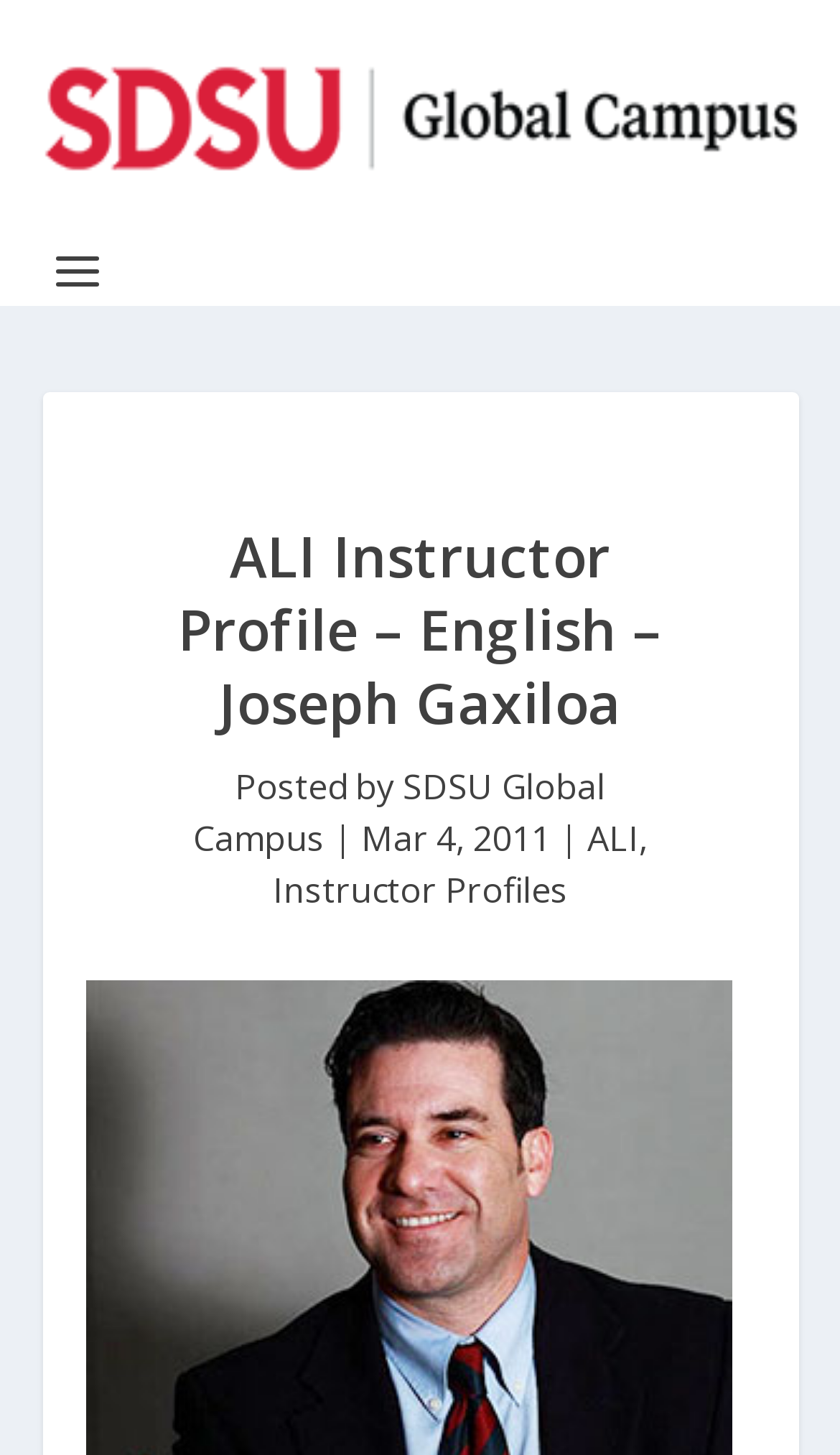Using the element description: "ALI", determine the bounding box coordinates. The coordinates should be in the format [left, top, right, bottom], with values between 0 and 1.

[0.699, 0.56, 0.76, 0.593]